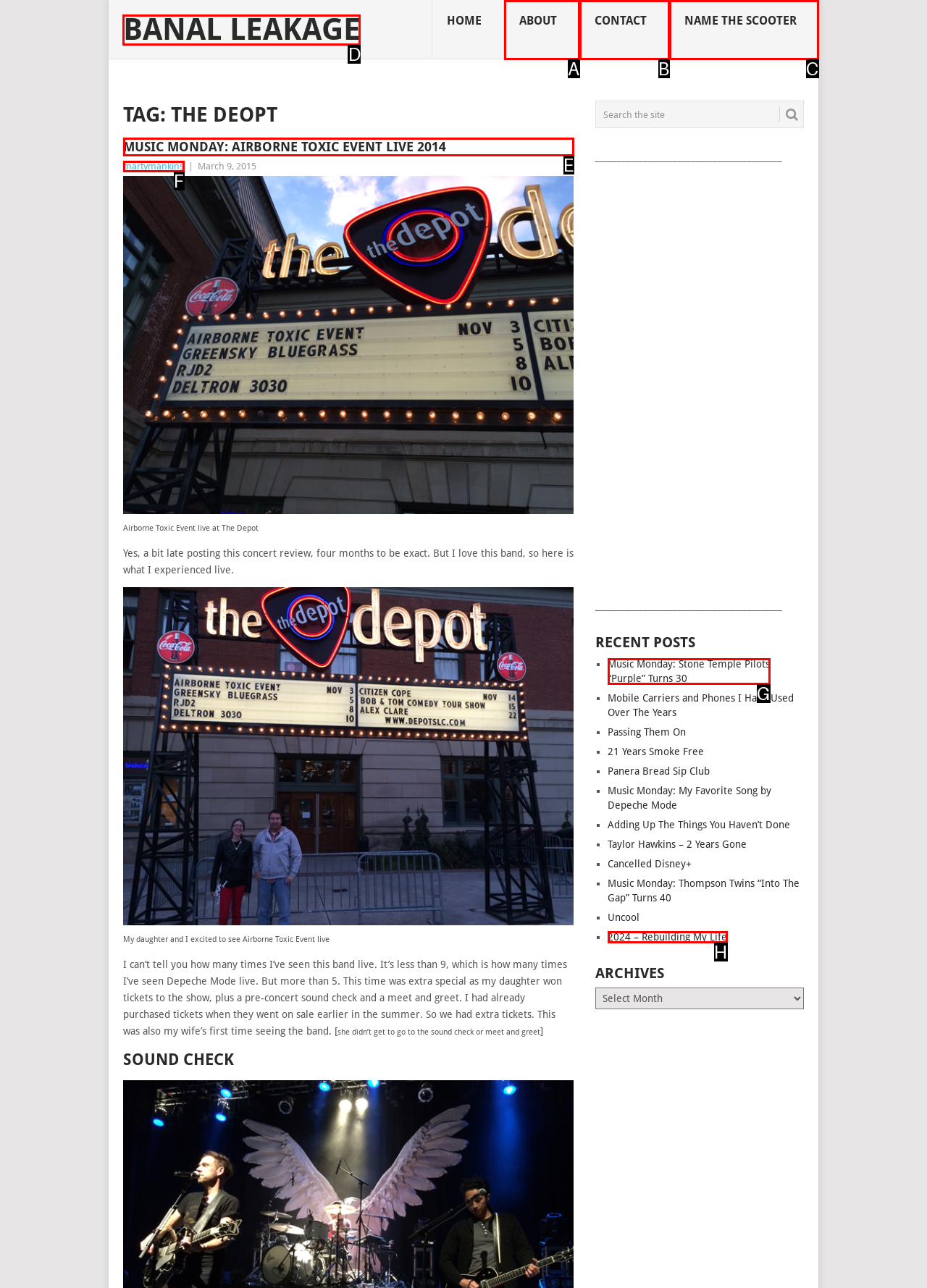Given the element description: 2024 – Rebuilding My Life, choose the HTML element that aligns with it. Indicate your choice with the corresponding letter.

H